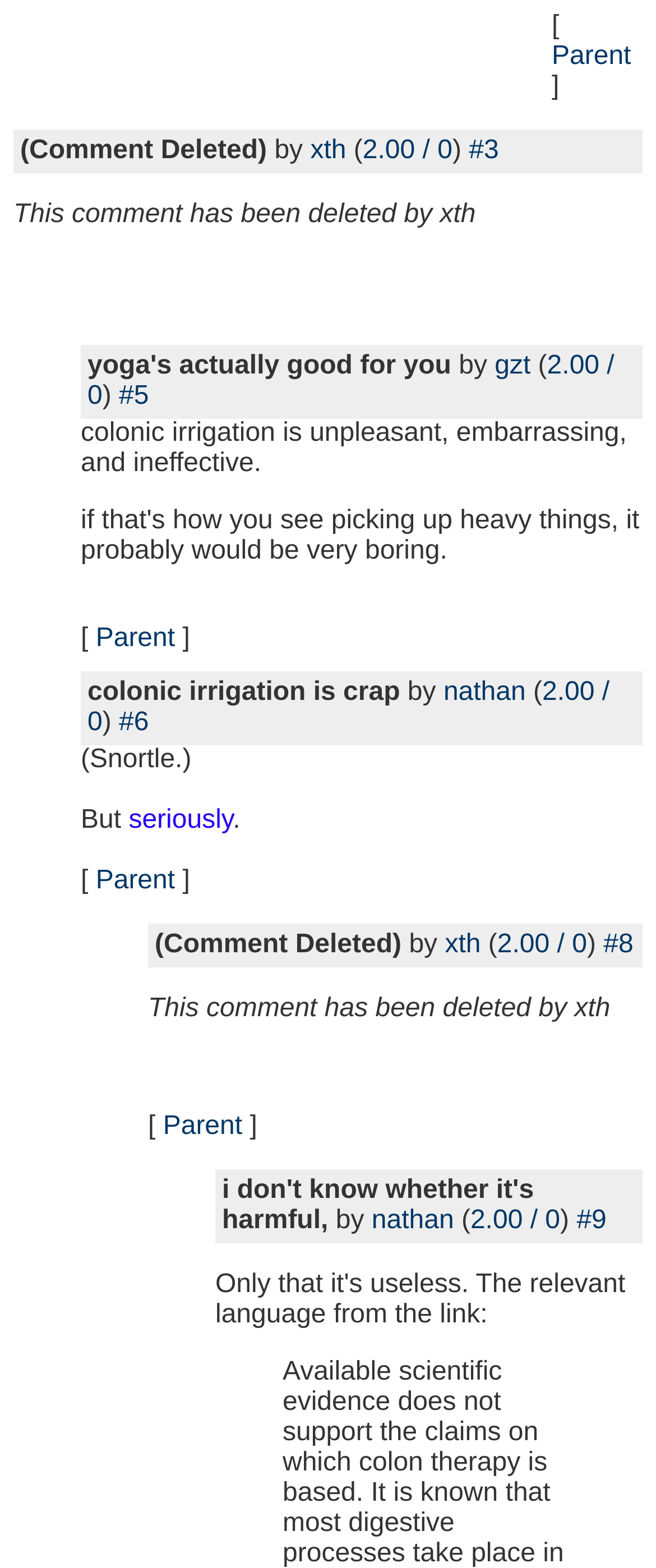Determine the bounding box coordinates of the UI element that matches the following description: "2.00 / 0". The coordinates should be four float numbers between 0 and 1 in the format [left, top, right, bottom].

[0.758, 0.593, 0.895, 0.612]